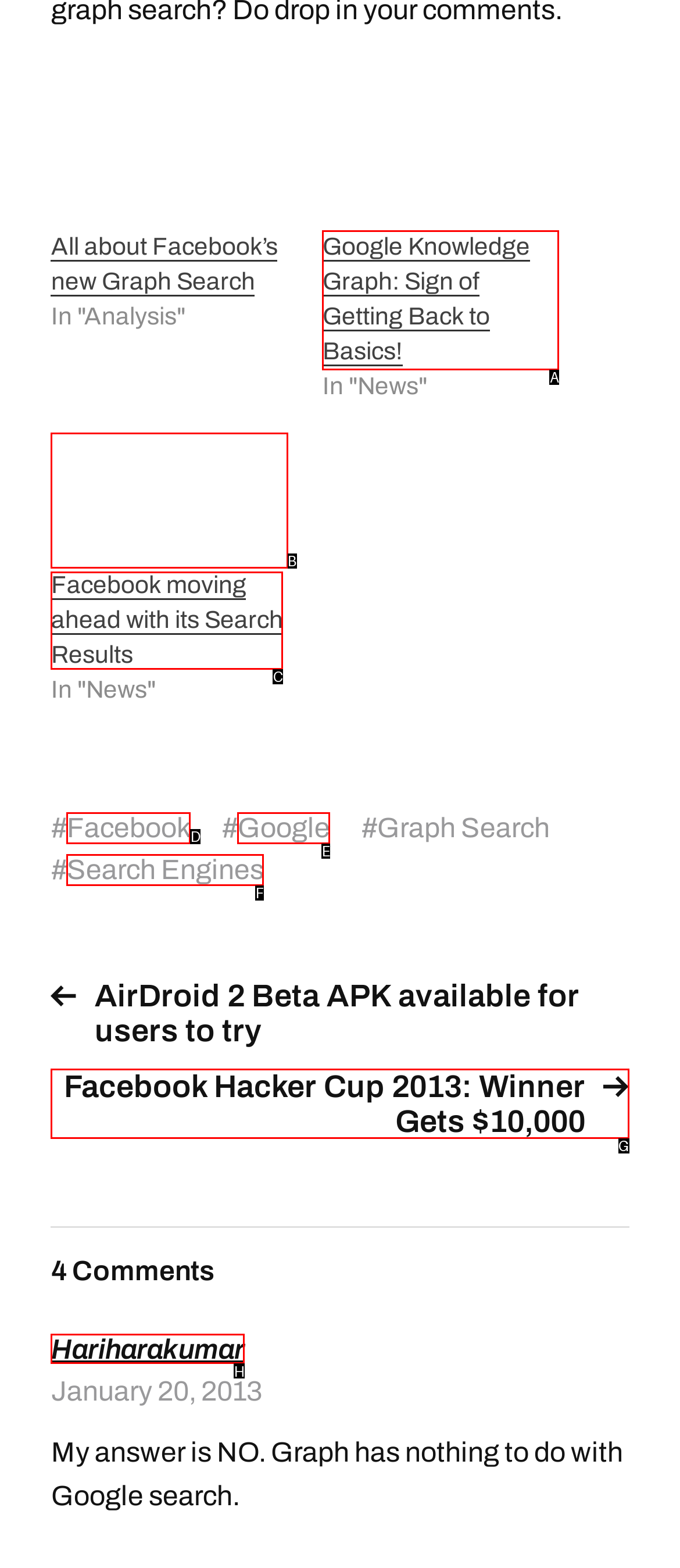Choose the correct UI element to click for this task: Read about Google Knowledge Graph Answer using the letter from the given choices.

A